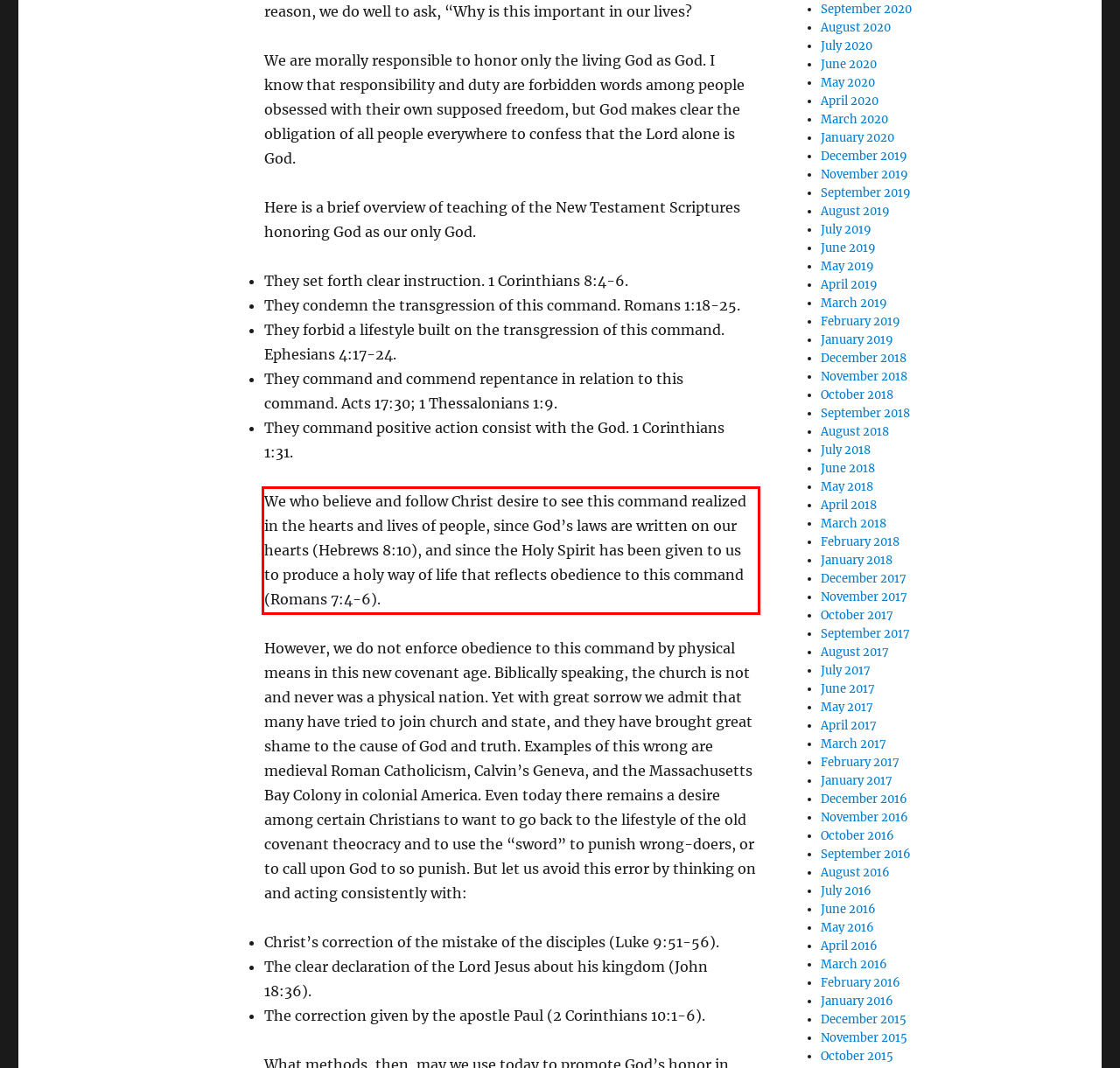Using the webpage screenshot, recognize and capture the text within the red bounding box.

We who believe and follow Christ desire to see this command realized in the hearts and lives of people, since God’s laws are written on our hearts (Hebrews 8:10), and since the Holy Spirit has been given to us to produce a holy way of life that reflects obedience to this command (Romans 7:4-6).